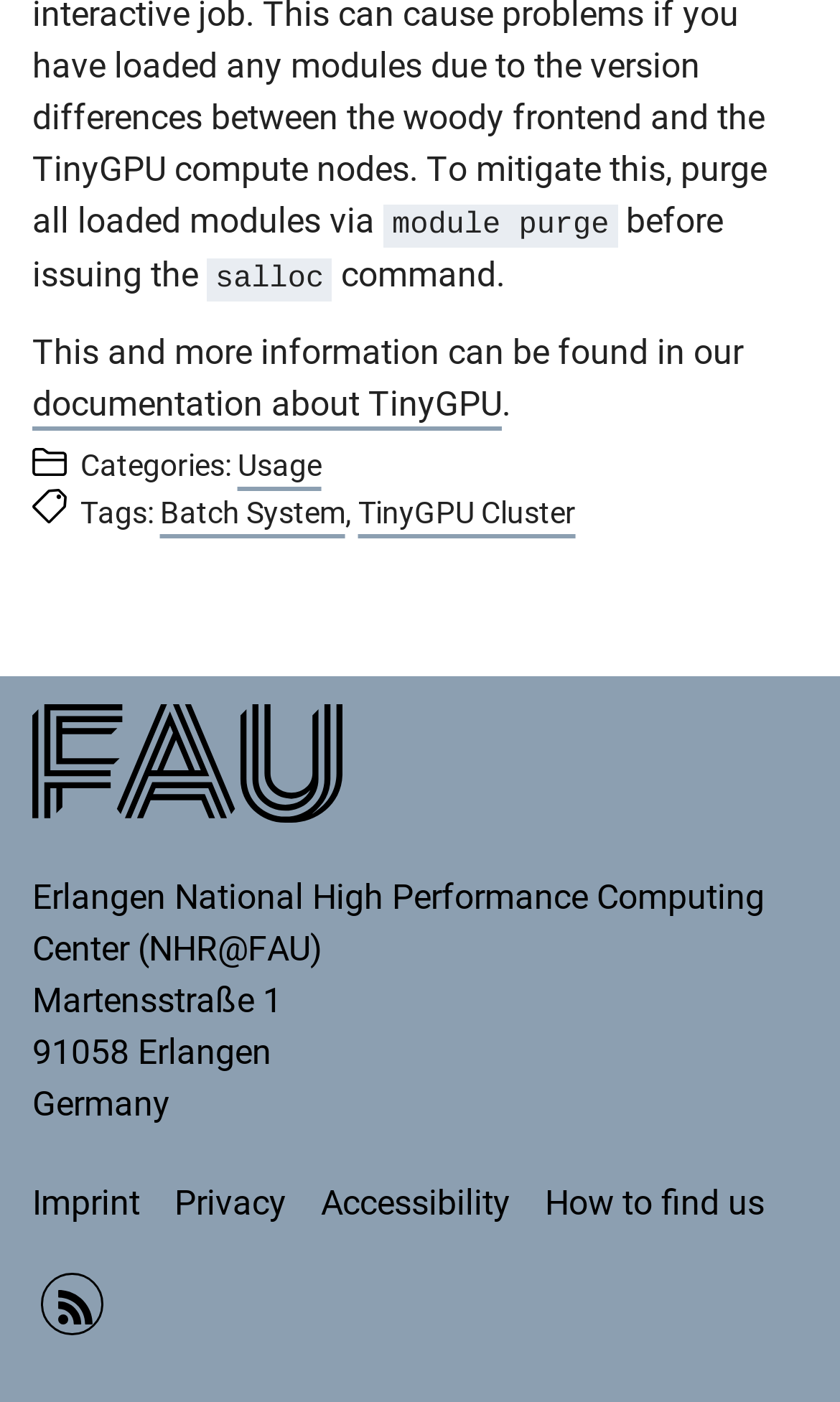Use a single word or phrase to answer the following:
How many links are there in the 'Social media' section?

1